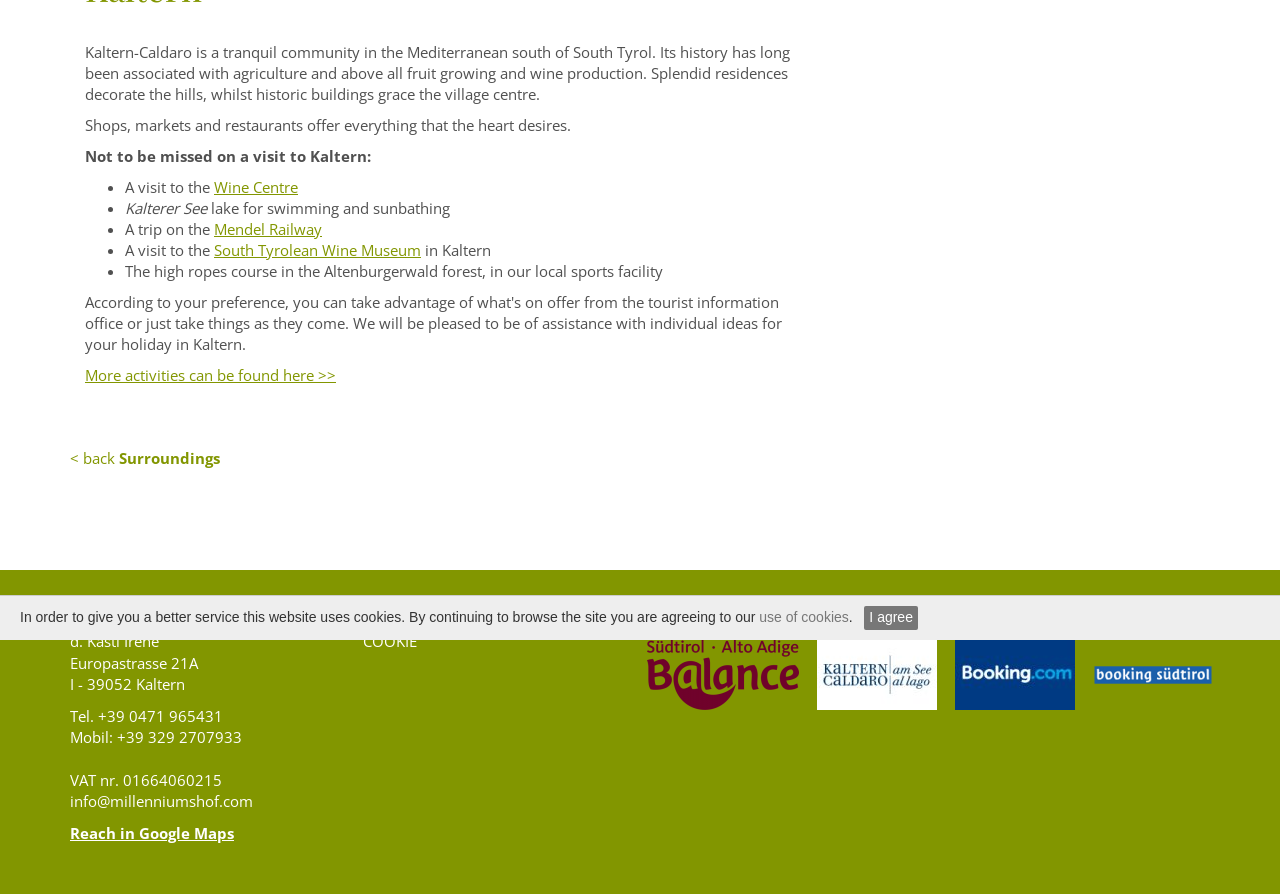Please find the bounding box coordinates (top-left x, top-left y, bottom-right x, bottom-right y) in the screenshot for the UI element described as follows: Reach in Google Maps

[0.055, 0.92, 0.183, 0.943]